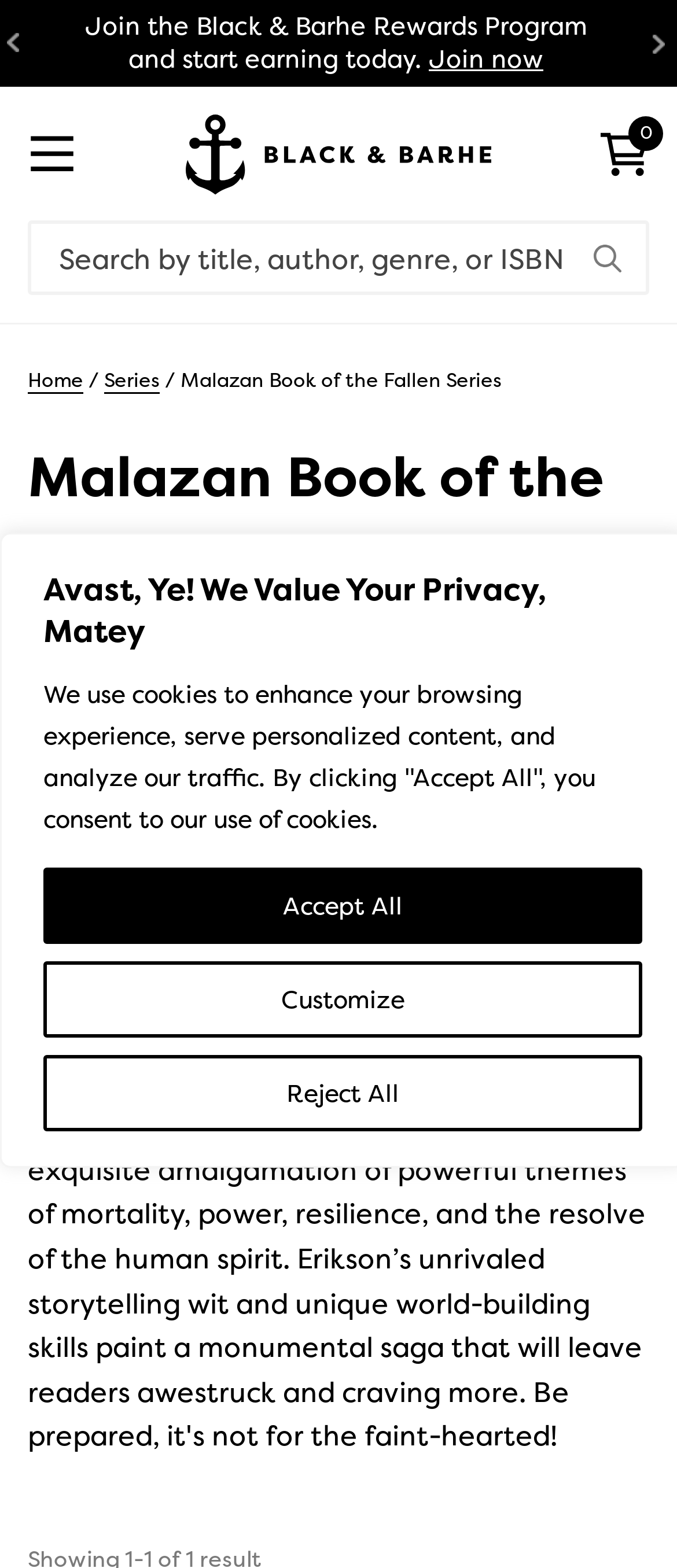Please identify the bounding box coordinates of the element I should click to complete this instruction: 'Customize'. The coordinates should be given as four float numbers between 0 and 1, like this: [left, top, right, bottom].

[0.064, 0.613, 0.949, 0.662]